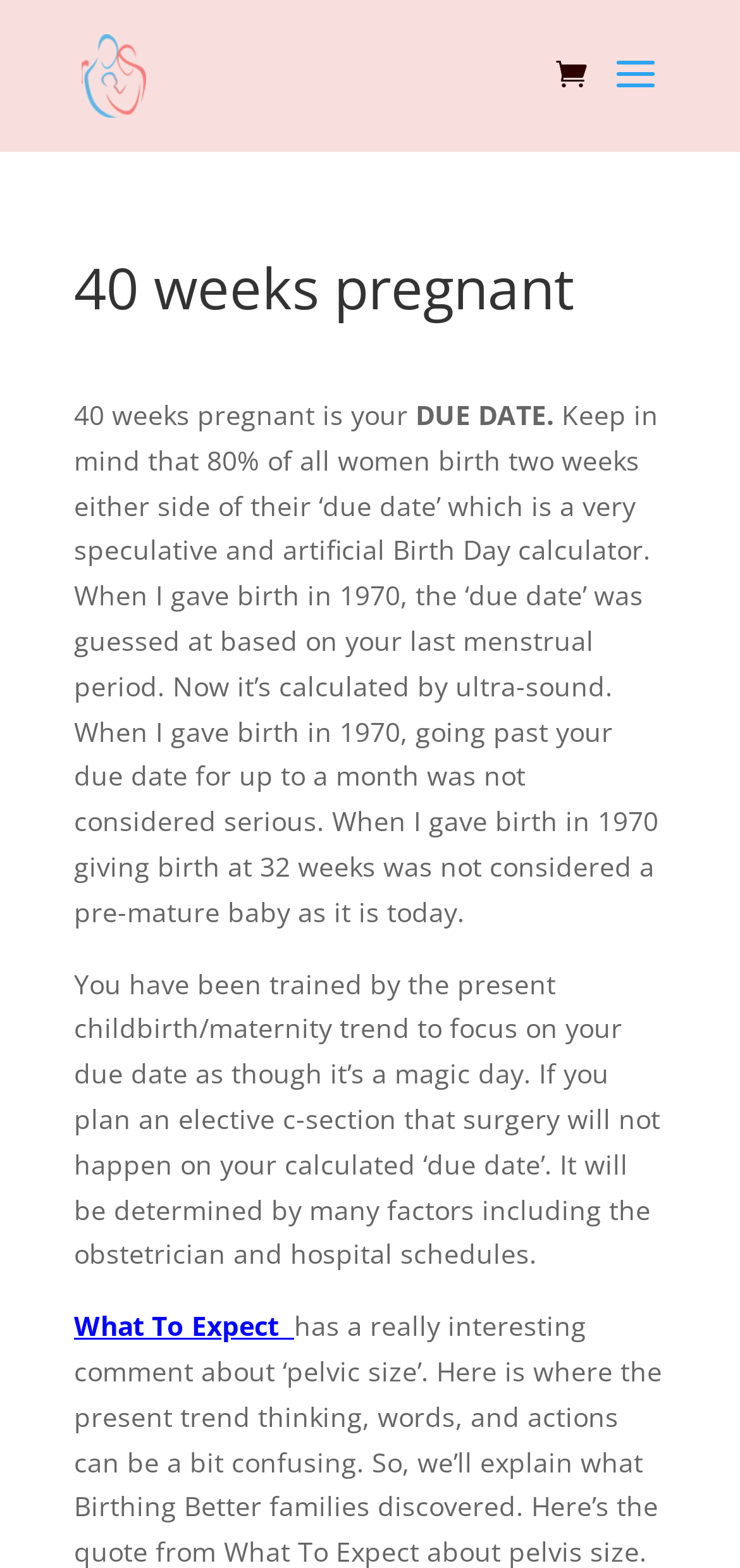Using a single word or phrase, answer the following question: 
What is the link at the bottom of the webpage?

What To Expect